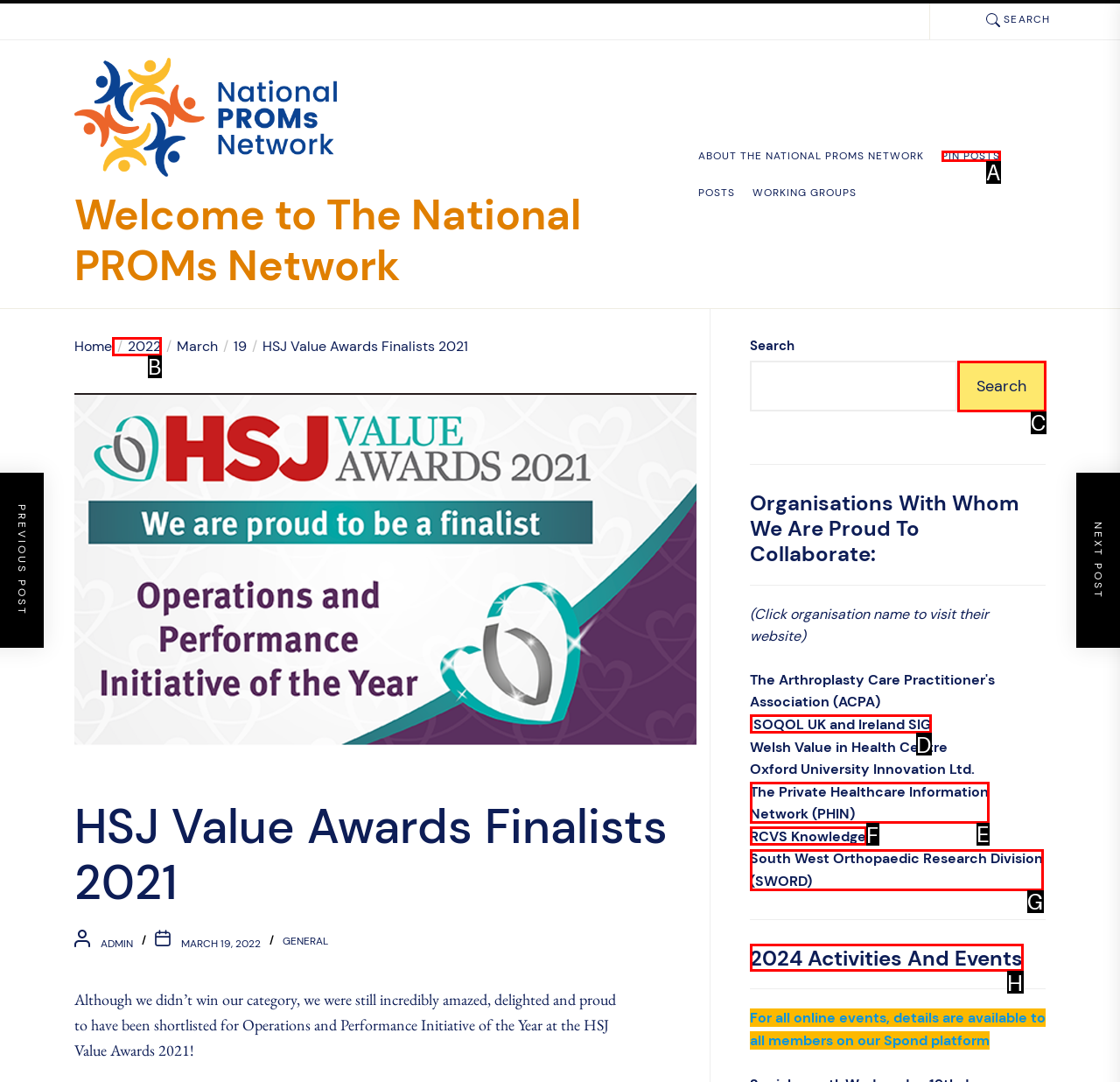Select the letter that corresponds to this element description: 2022
Answer with the letter of the correct option directly.

B